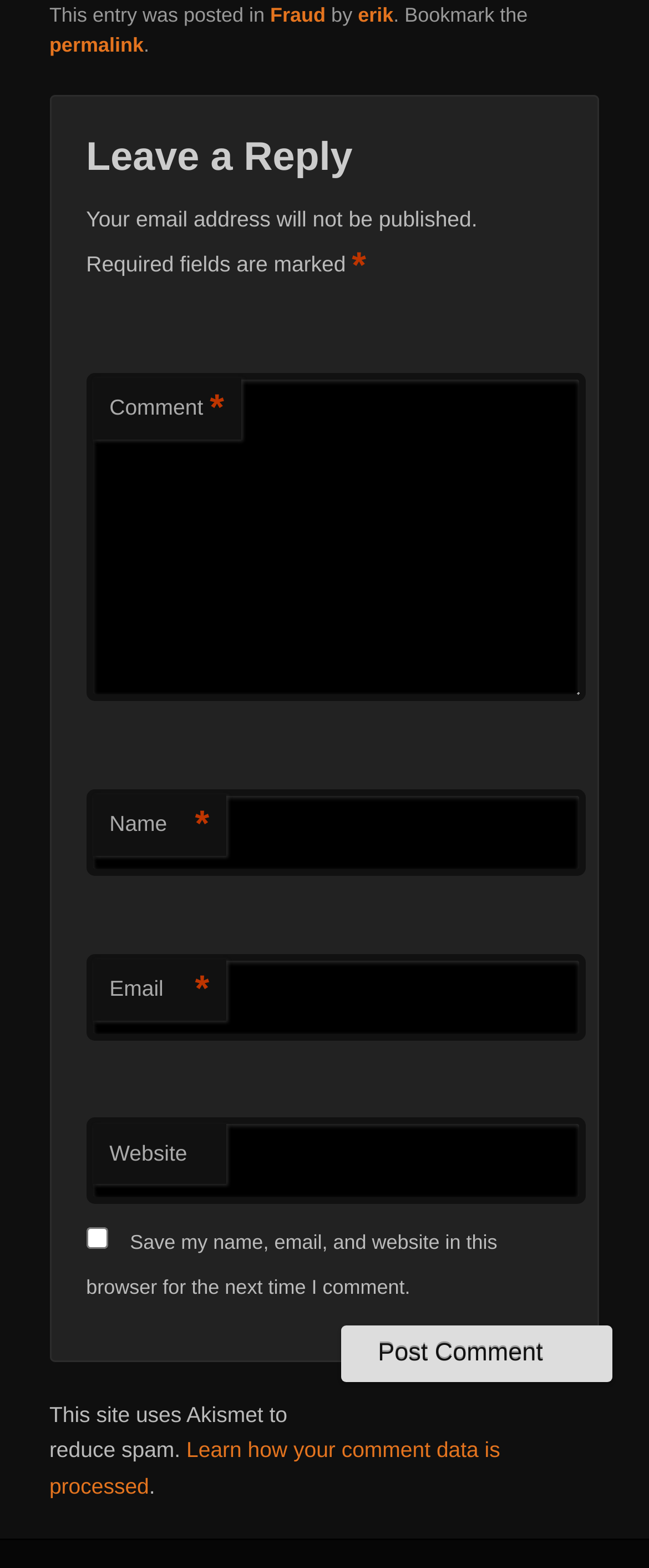Predict the bounding box of the UI element based on this description: "parent_node: Email aria-describedby="email-notes" name="email"".

[0.133, 0.612, 0.902, 0.667]